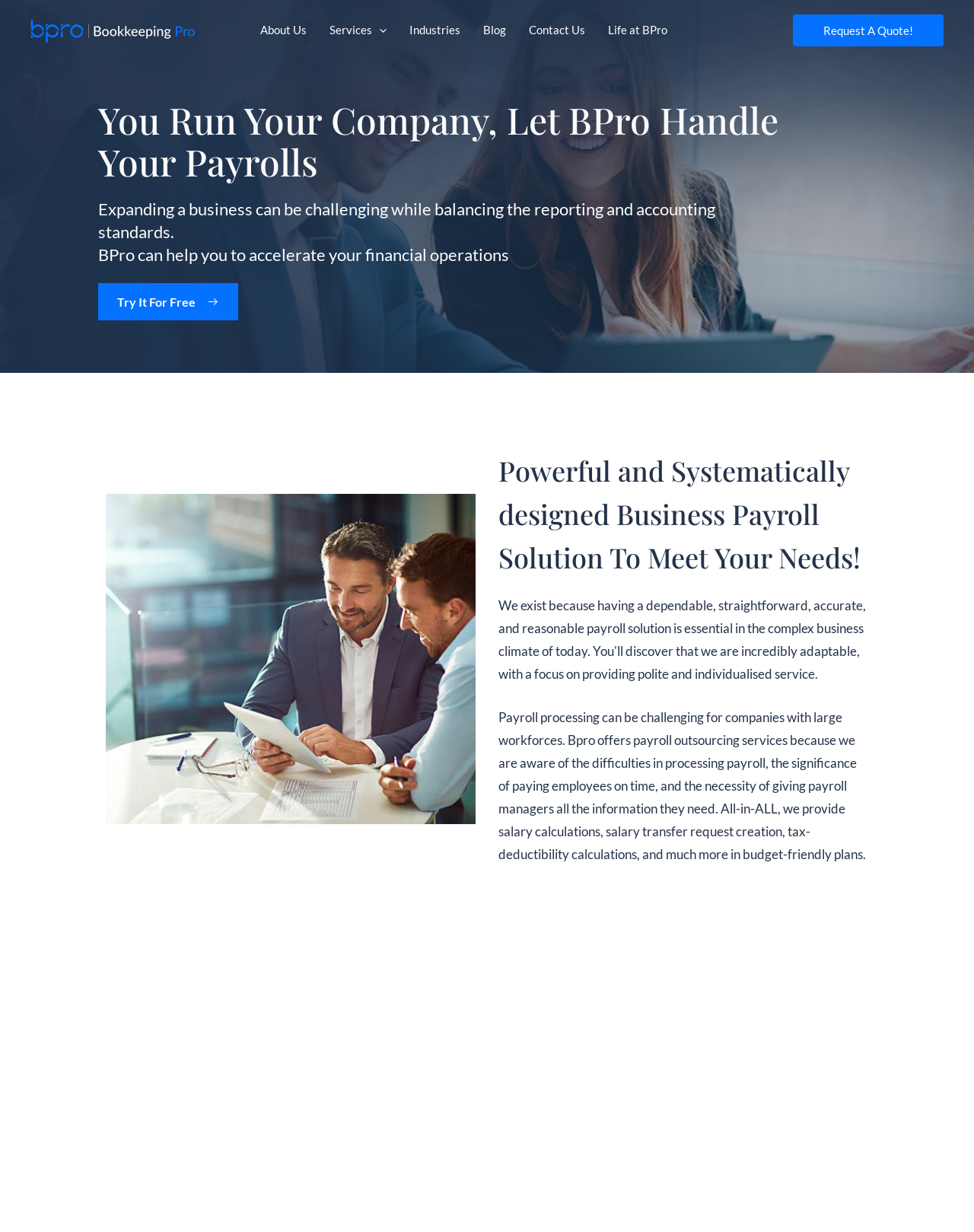What is the purpose of the 'Request A Quote!' button?
Look at the webpage screenshot and answer the question with a detailed explanation.

The 'Request A Quote!' button is likely used to get a quote for the payroll services provided by Bookkeeping Pro, as it is placed prominently on the webpage and has a heading 'You Run Your Company, Let BPro Handle Your Payrolls' above it.